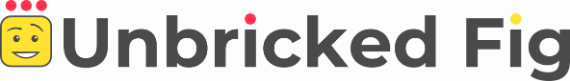What is the color of the typography for the text 'Unbricked Fig'?
Your answer should be a single word or phrase derived from the screenshot.

dark gray